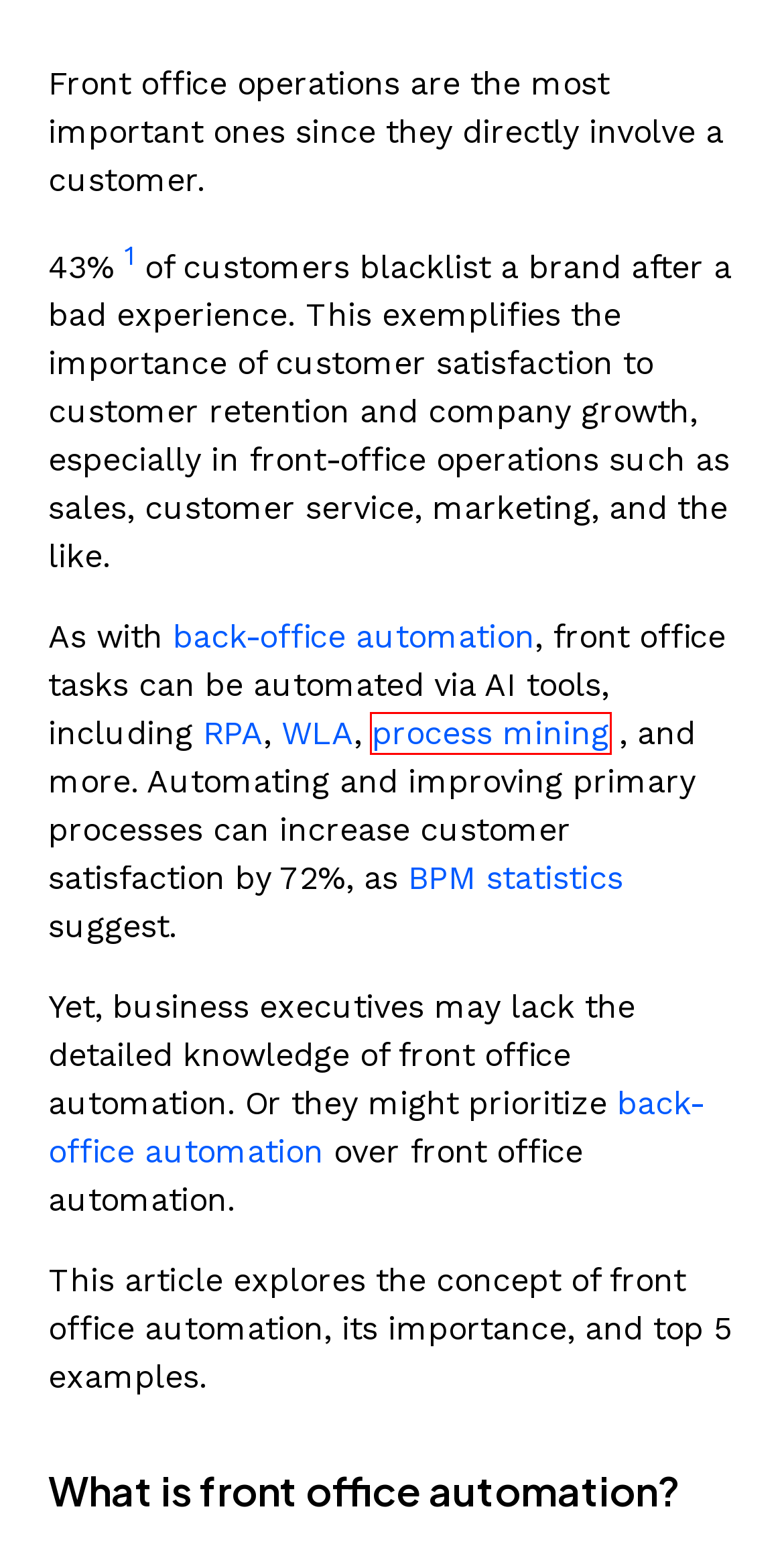You see a screenshot of a webpage with a red bounding box surrounding an element. Pick the webpage description that most accurately represents the new webpage after interacting with the element in the red bounding box. The options are:
A. FAQ Chatbot: Types, Use Cases & Best Practices in 2024
B. 21 Beneficial BPM Statistics You Should Know in 2024
C. Bancolombia RPA Case Study | Automation Anywhere
D. What is RPA? Robotic Process Automation Tech Guide in 2024
E. 43 Back Office Automation Examples in 2024: RPA, WLA, AI/ML
F. Select the Right Vendor for Your Business
G. In-depth Guide to APIs in 2024: Types, Use Cases, & Life Cycle
H. What is Process Mining in 2024?

H